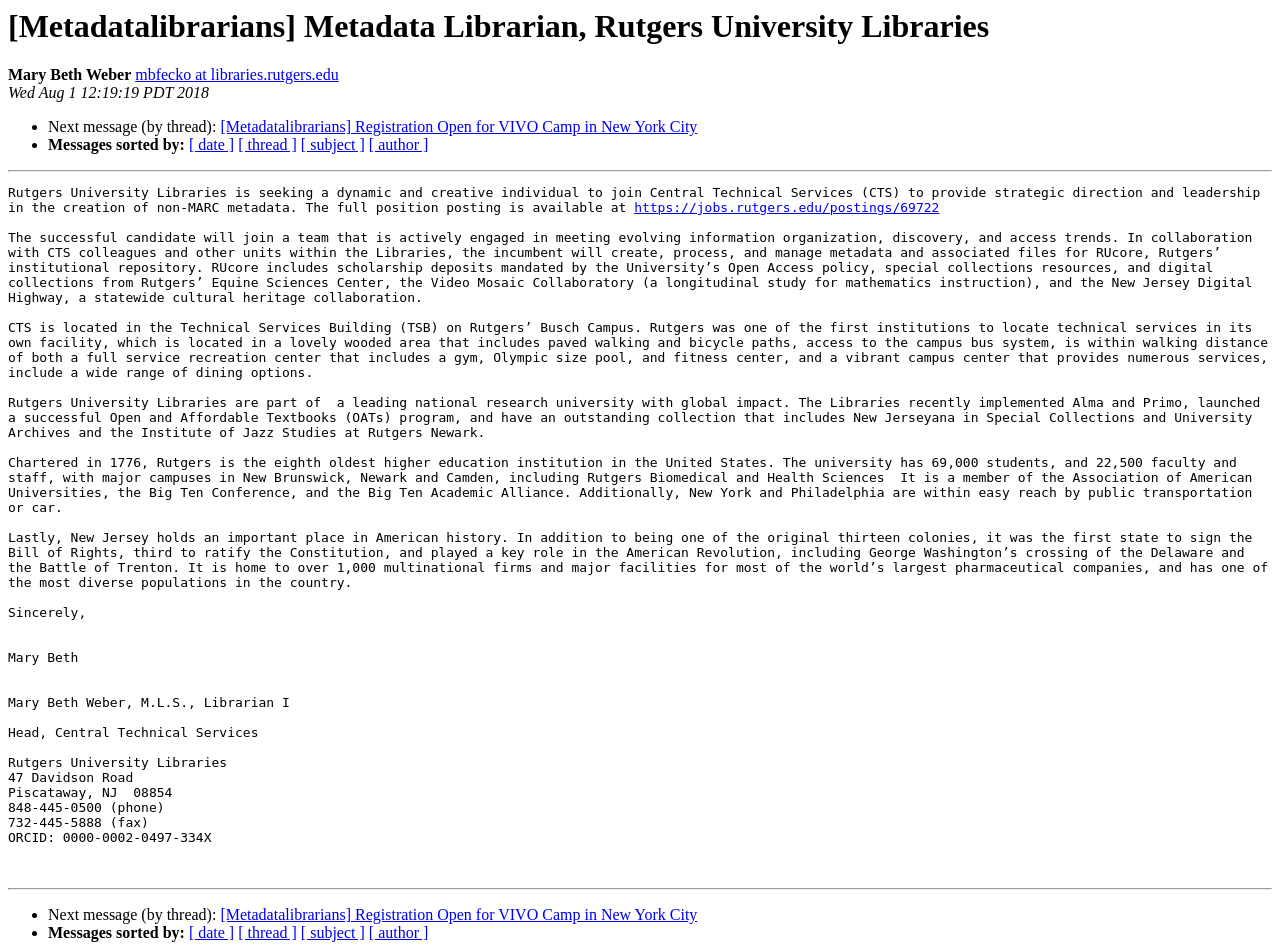Extract the heading text from the webpage.

[Metadatalibrarians] Metadata Librarian, Rutgers University Libraries